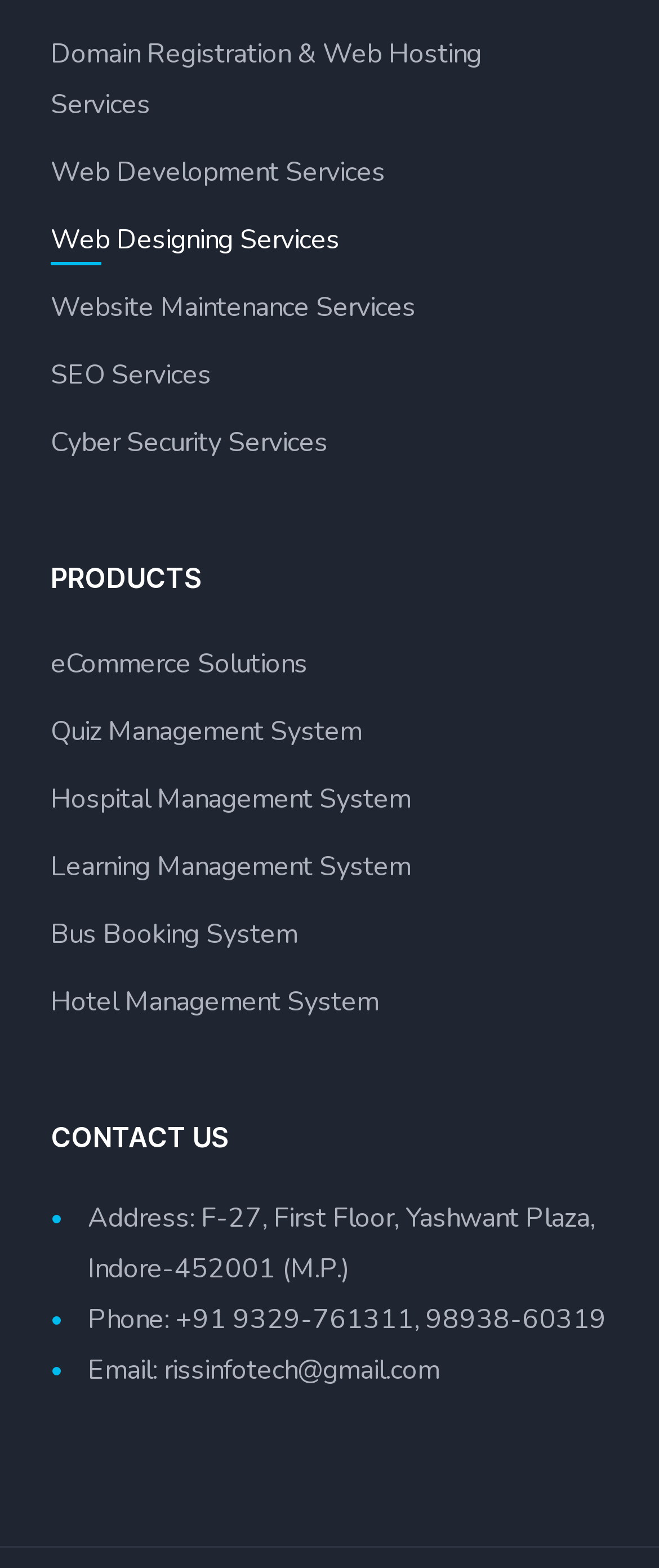Identify the bounding box coordinates of the region I need to click to complete this instruction: "View eCommerce Solutions".

[0.077, 0.408, 0.467, 0.44]